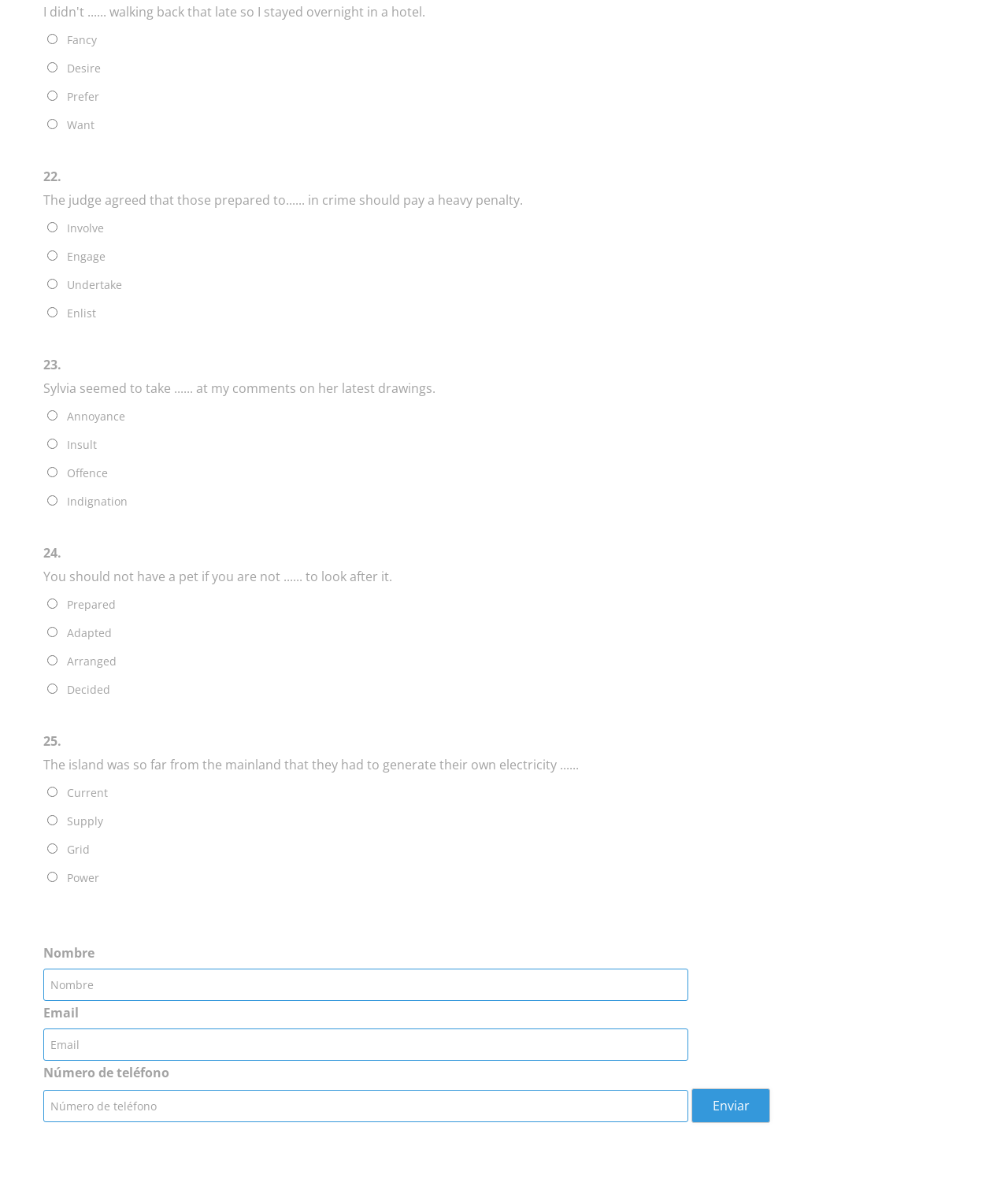Kindly respond to the following question with a single word or a brief phrase: 
What is the function of the button at the bottom?

Enviar